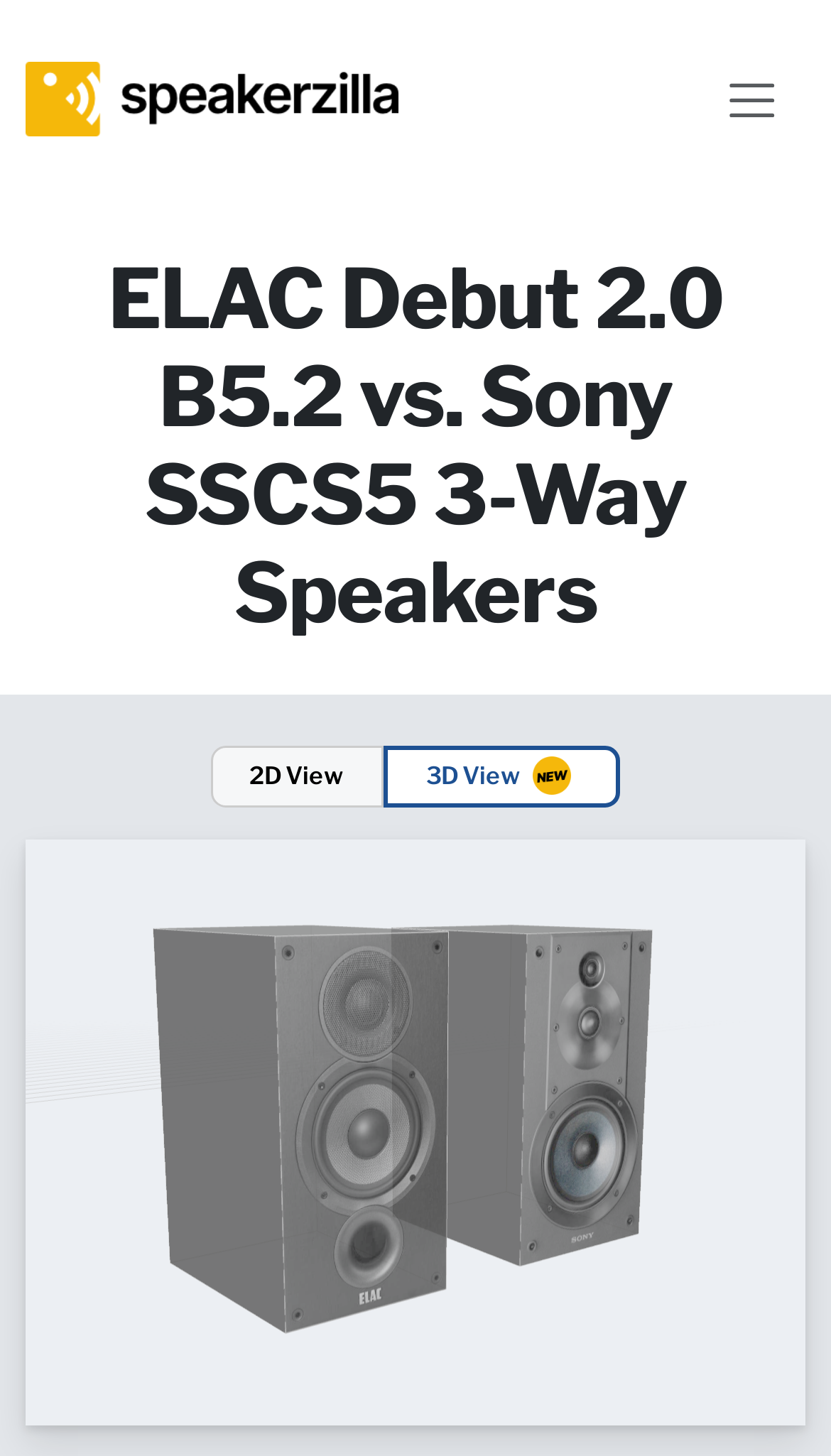Provide the bounding box coordinates for the UI element that is described by this text: "3D View". The coordinates should be in the form of four float numbers between 0 and 1: [left, top, right, bottom].

[0.462, 0.511, 0.746, 0.555]